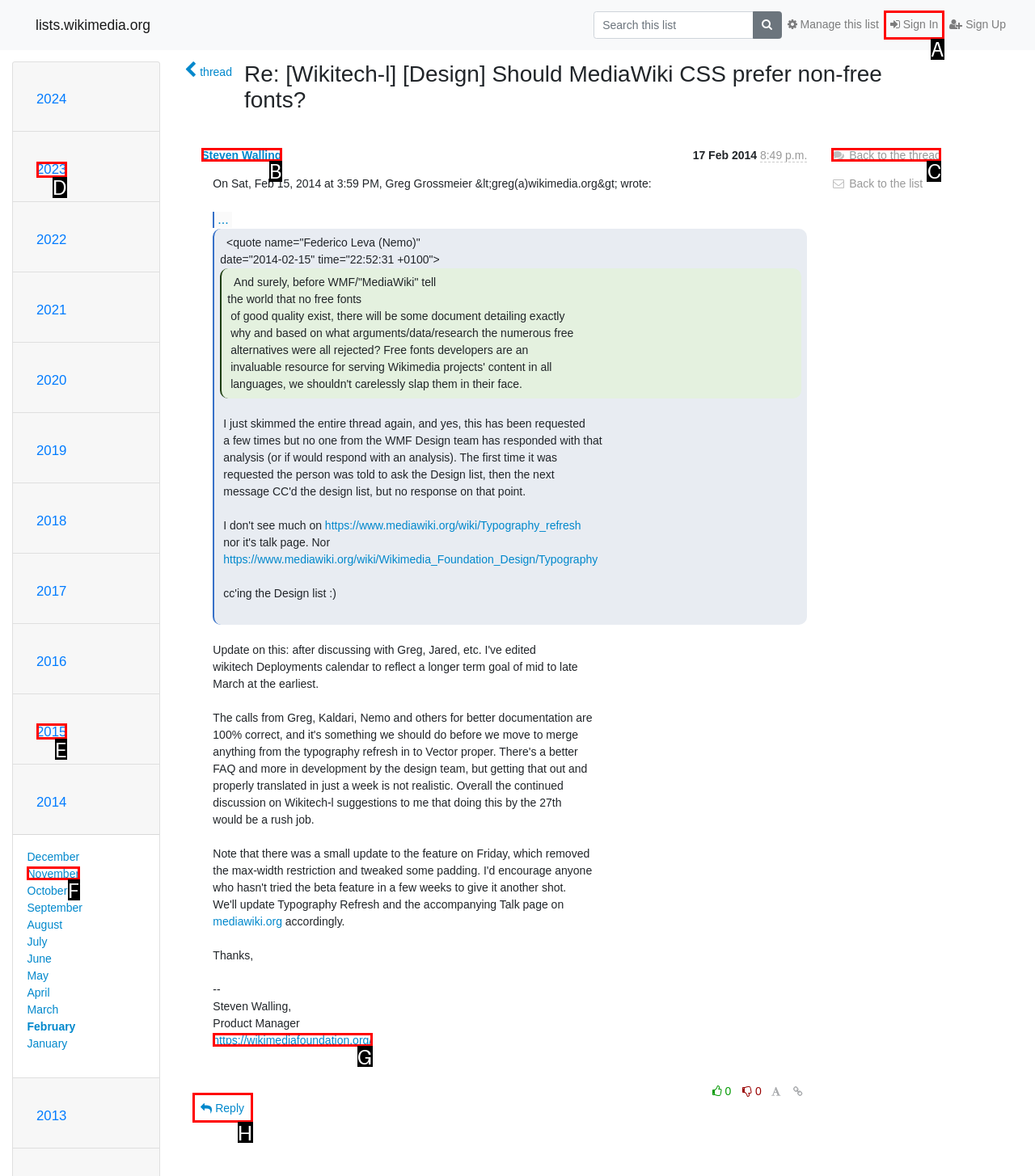Based on the description: Sign In
Select the letter of the corresponding UI element from the choices provided.

A